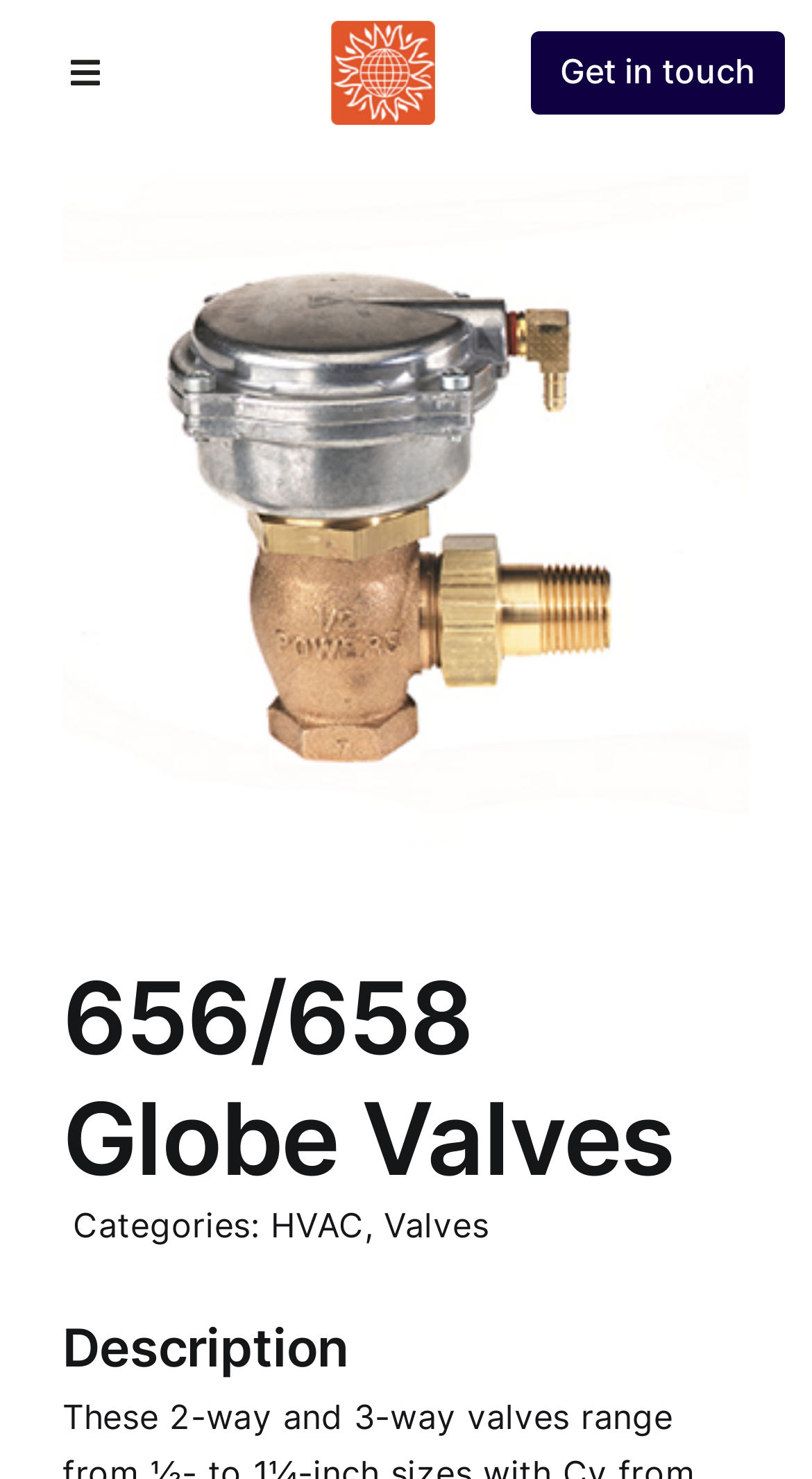Show me the bounding box coordinates of the clickable region to achieve the task as per the instruction: "Contact us".

[0.654, 0.022, 0.967, 0.077]